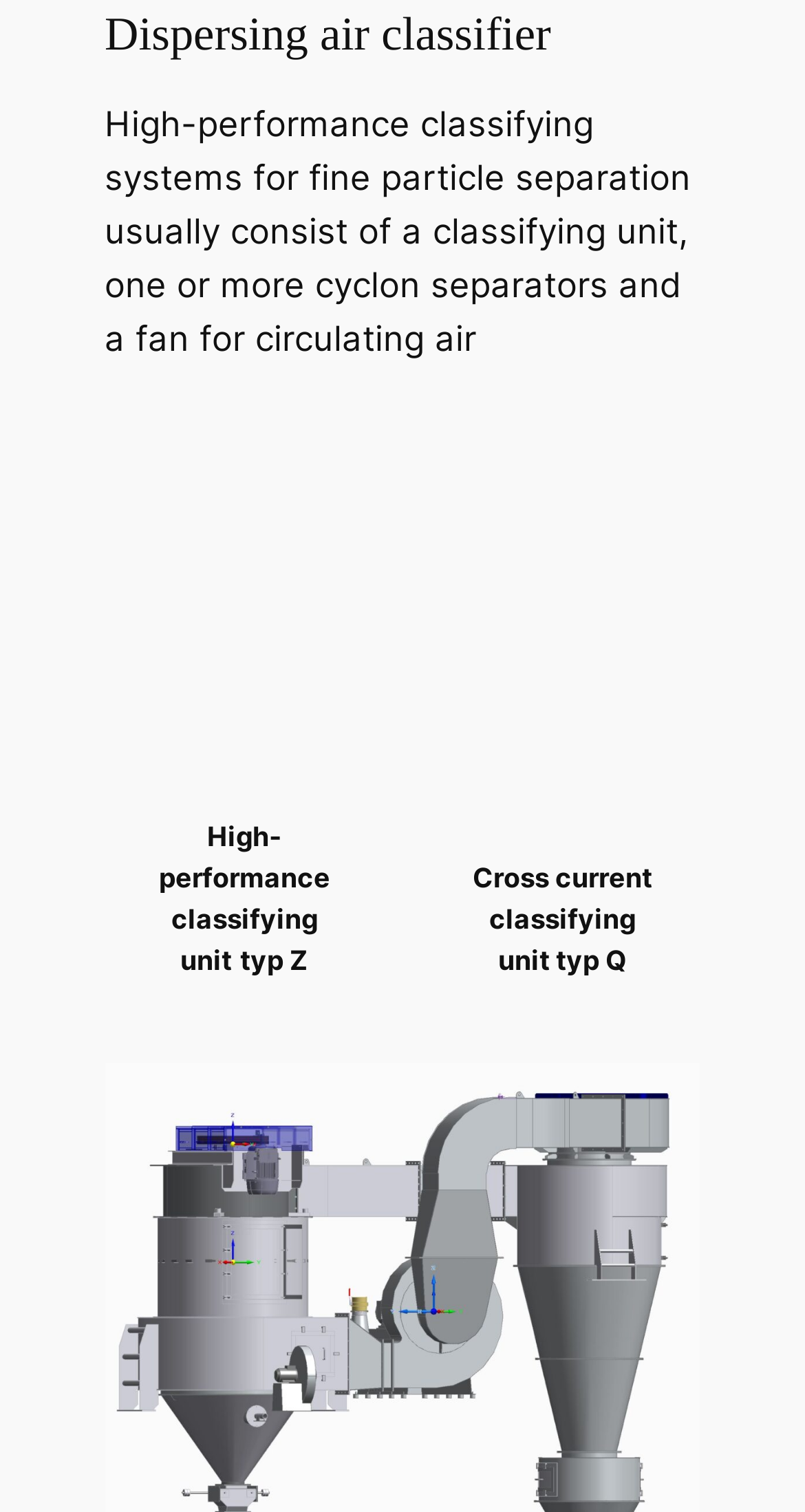Based on the image, give a detailed response to the question: What is the purpose of the button 'Bild vergrößern'?

The purpose of the button 'Bild vergrößern' is to enlarge the image, which can be inferred from its popup dialog and the fact that it is placed next to each image on the webpage.